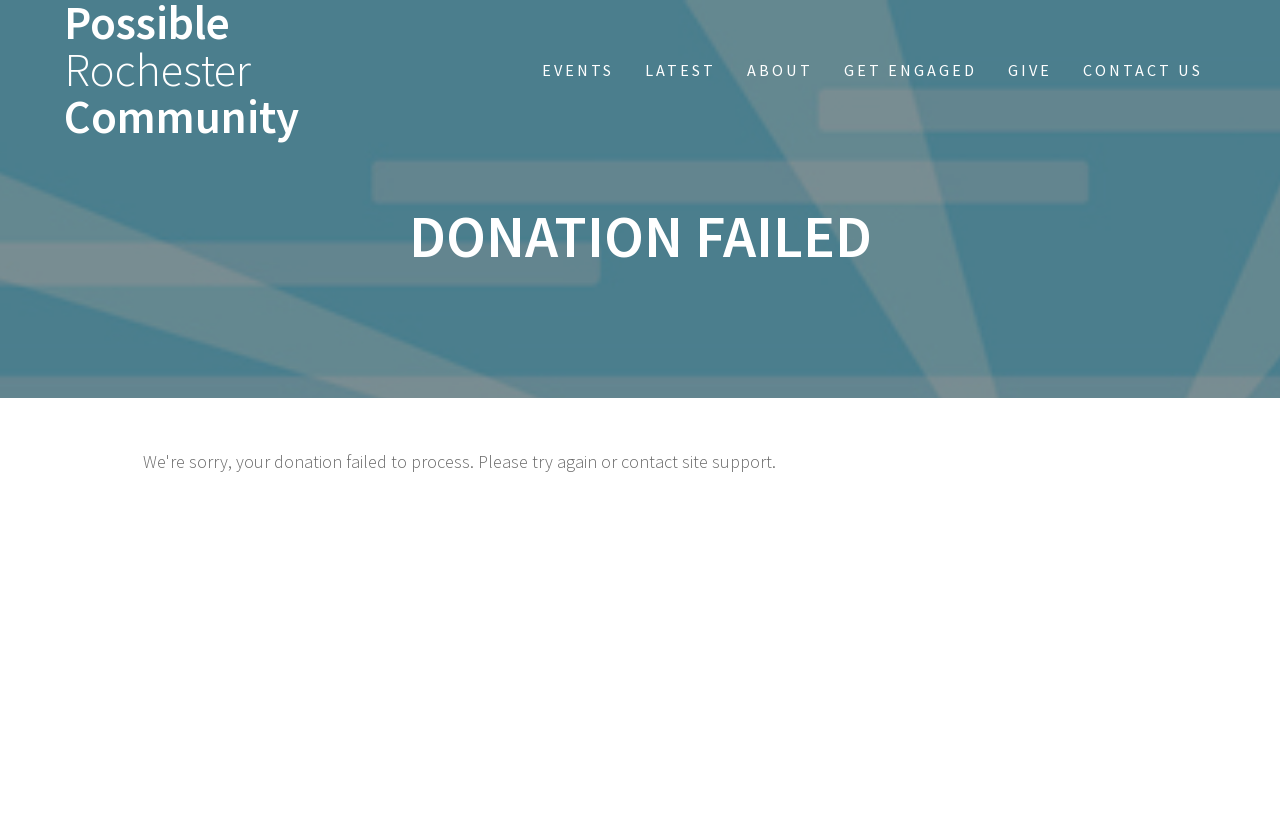Provide the bounding box coordinates in the format (top-left x, top-left y, bottom-right x, bottom-right y). All values are floating point numbers between 0 and 1. Determine the bounding box coordinate of the UI element described as: Contact Us

[0.846, 0.032, 0.939, 0.14]